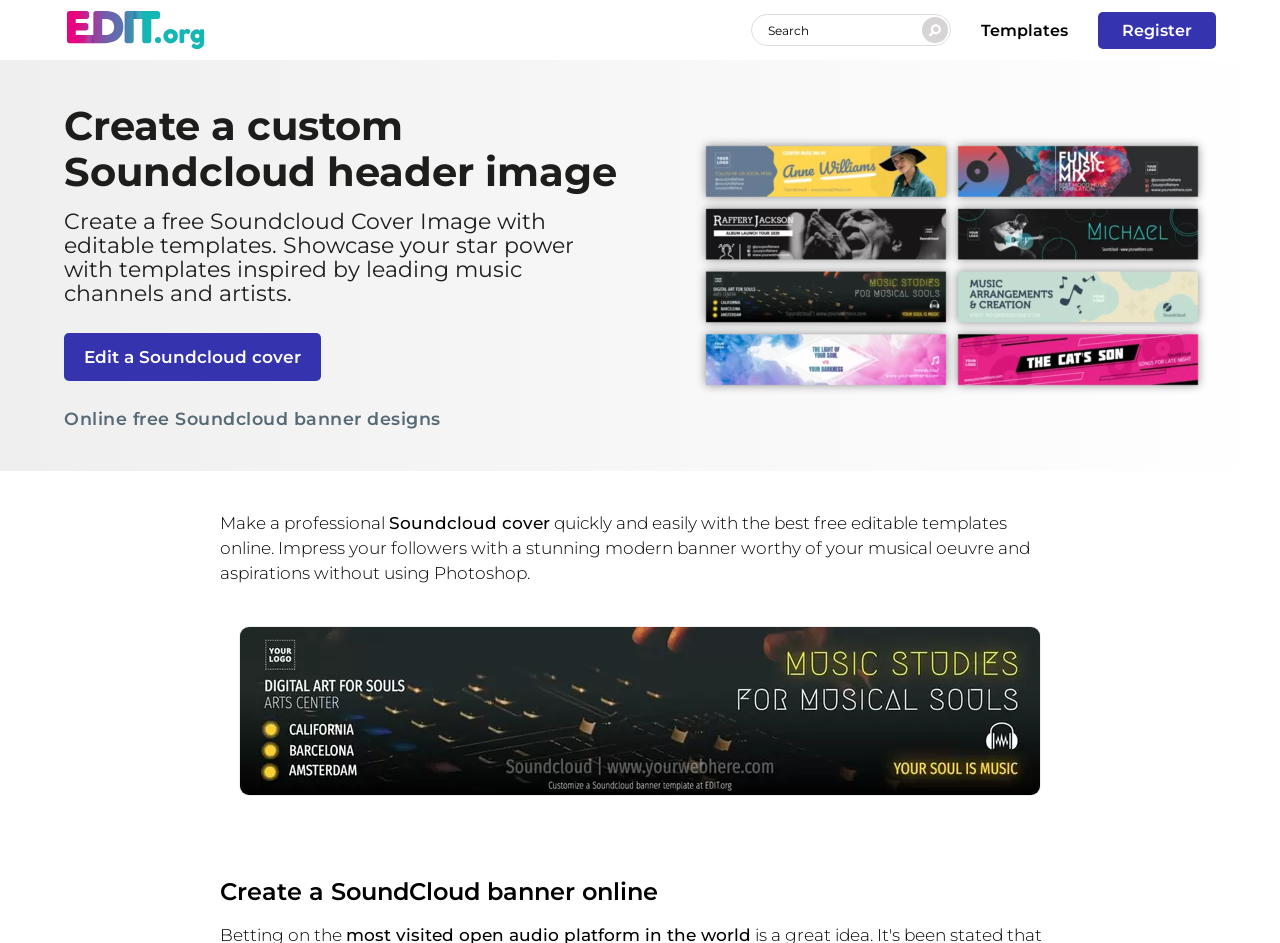Summarize the contents and layout of the webpage in detail.

The webpage is about creating a free Soundcloud cover image with editable templates. At the top left, there is a link to "Edit.org online editor". Next to it, on the right, is a search bar with a "Search" button. Further to the right, there are two links, "Templates" and "Register". 

Below the search bar, there is a large image that takes up most of the width, showcasing an example of a Soundcloud cover image. Above the image, there are two headings, one stating "Create a custom Soundcloud header image" and the other repeating the meta description. 

To the right of the image, there are two links, "Edit a Soundcloud cover" and "Online free Soundcloud banner designs". Below these links, there is a paragraph of text that explains how to make a professional-looking Soundcloud banner quickly and easily using the provided templates. 

Below the paragraph, there is another image, this time showcasing an editable Soundcloud cover that can be downloaded. At the very bottom of the page, there is a heading that reads "Create a SoundCloud banner online".